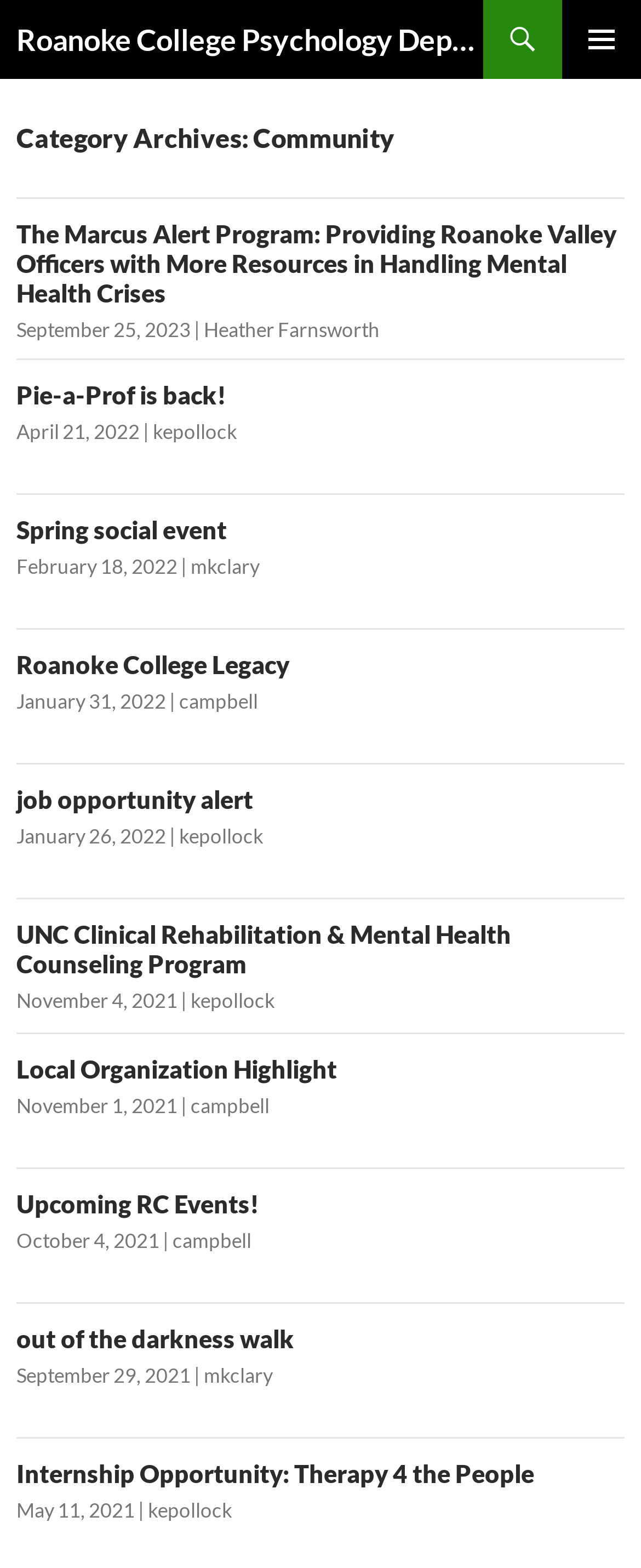Use a single word or phrase to answer the question: How many articles are on the webpage?

8